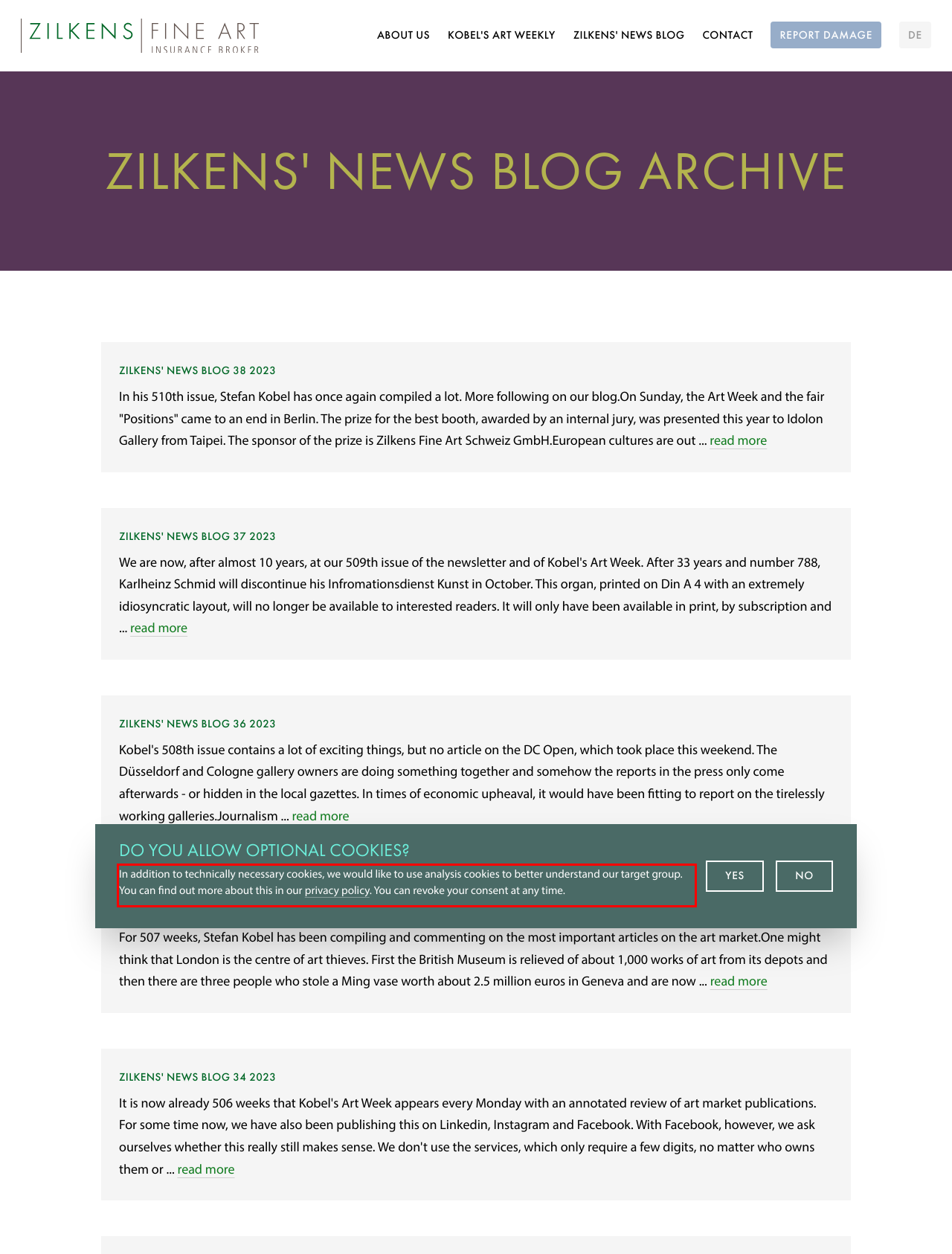Using the webpage screenshot, recognize and capture the text within the red bounding box.

In addition to technically necessary cookies, we would like to use analysis cookies to better understand our target group. You can find out more about this in our privacy policy. You can revoke your consent at any time.